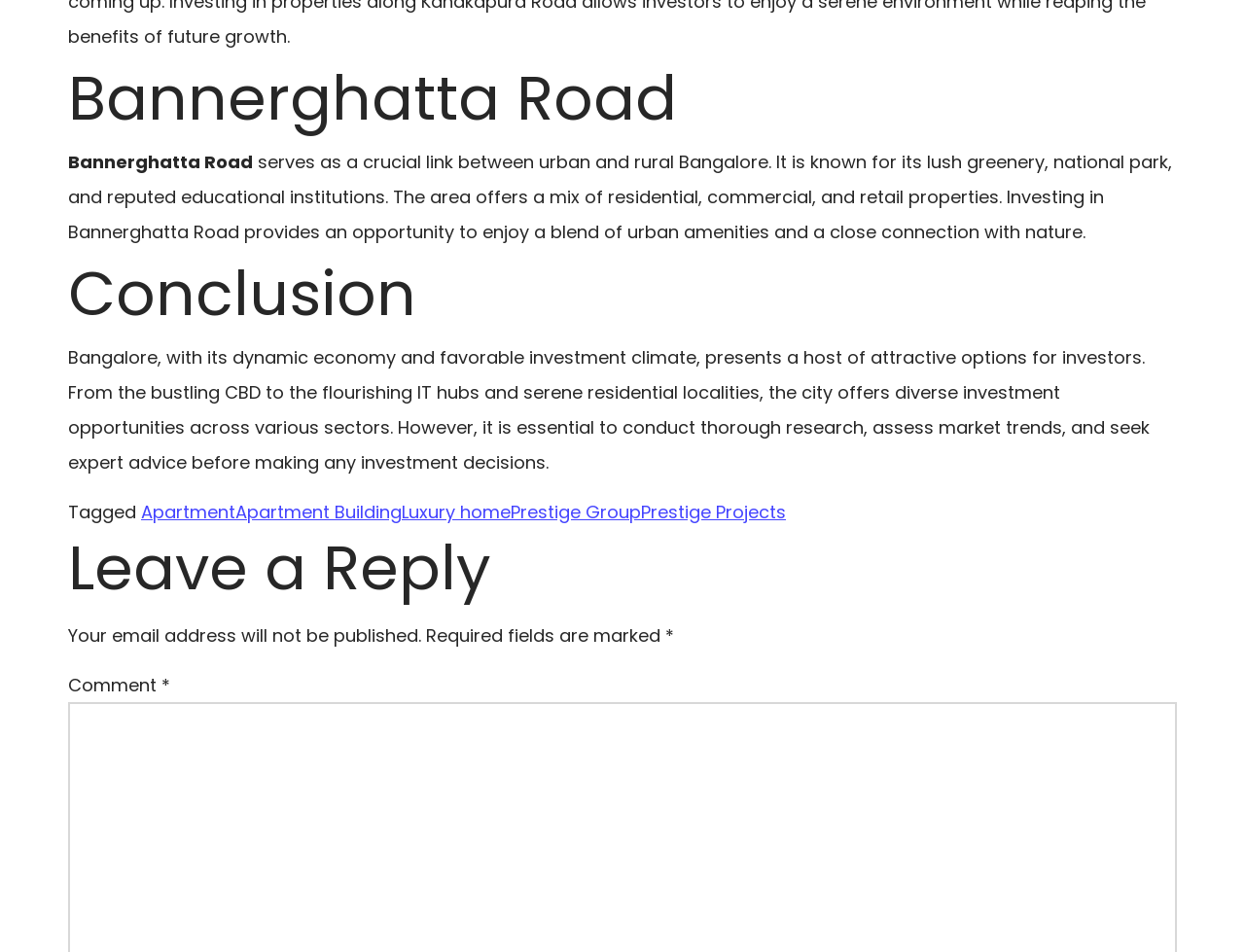Given the description of the UI element: "Behind the Breaking News", predict the bounding box coordinates in the form of [left, top, right, bottom], with each value being a float between 0 and 1.

None